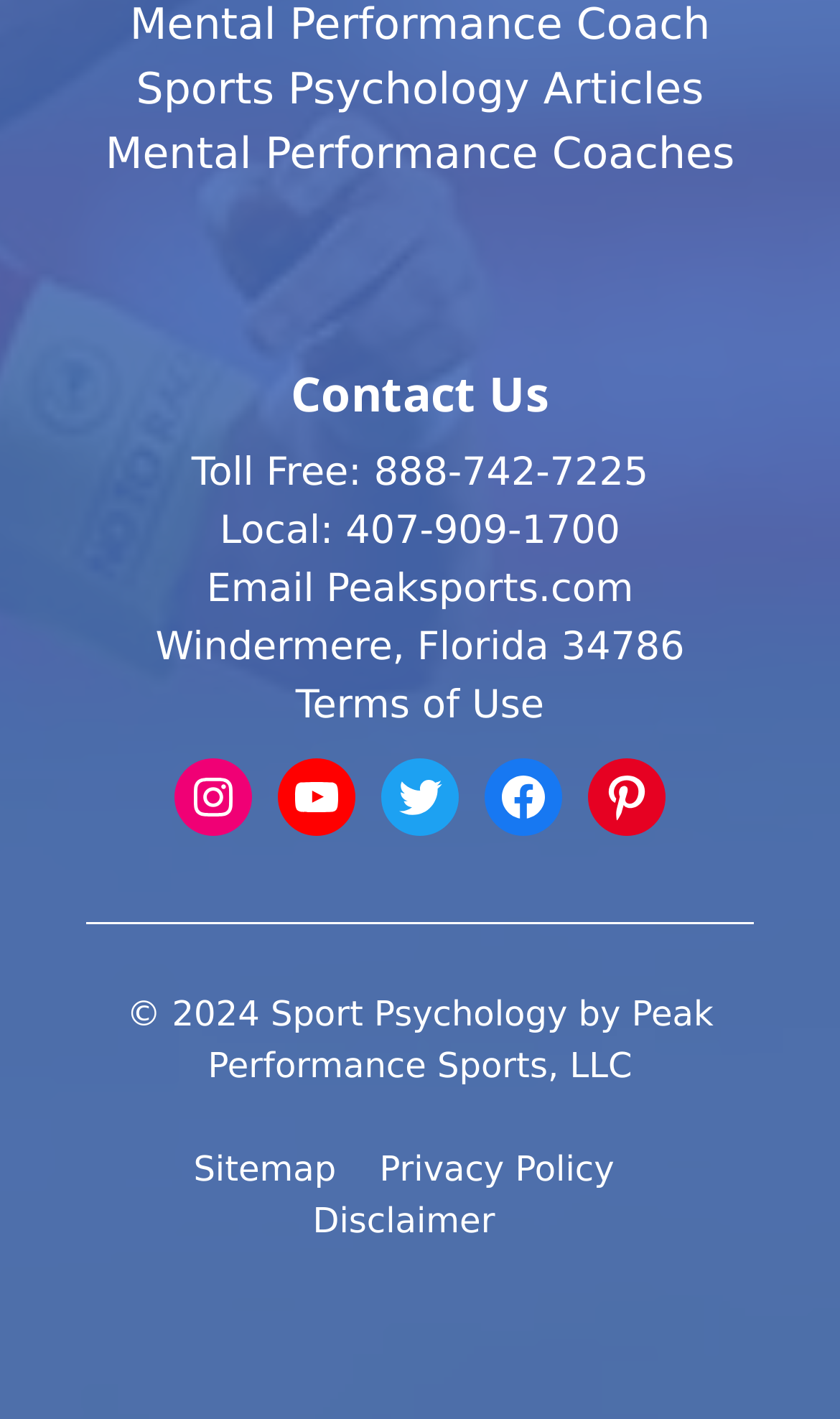Refer to the image and provide a thorough answer to this question:
What is the toll-free phone number?

I found the toll-free phone number by looking at the StaticText element with the text 'Toll Free: 888-742-7225' which is located at the coordinates [0.228, 0.318, 0.772, 0.35].